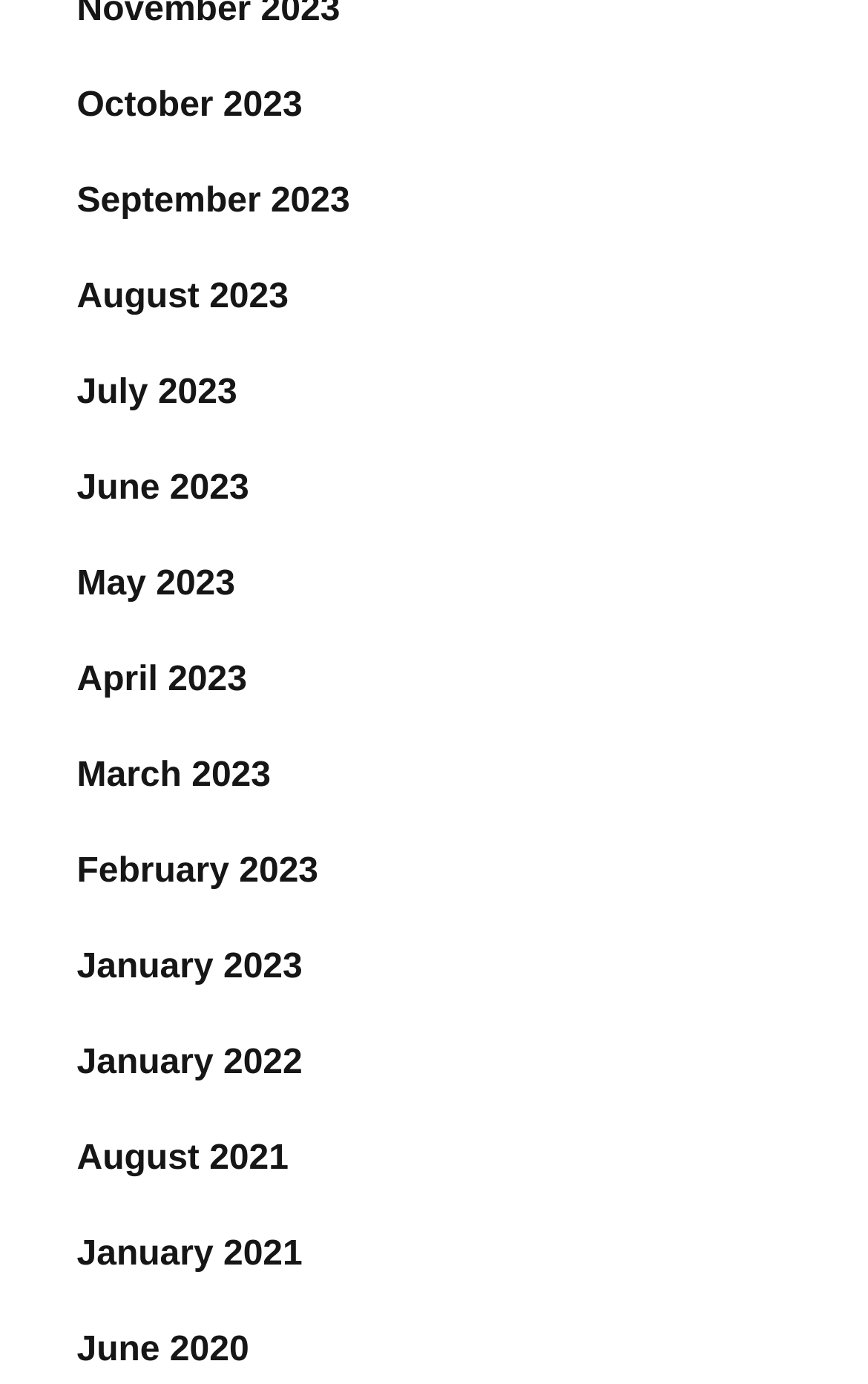Please respond in a single word or phrase: 
What is the most recent month listed?

October 2023